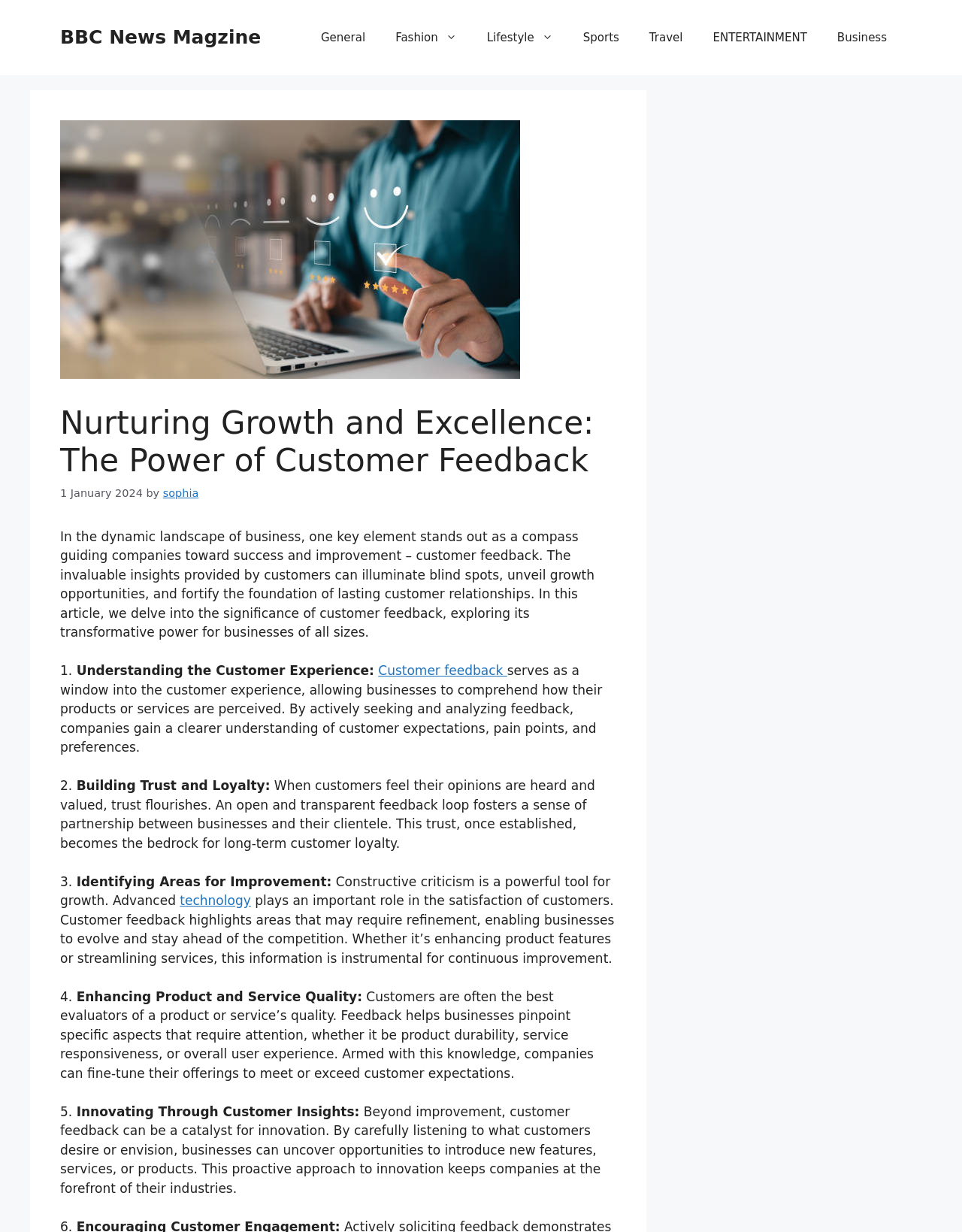Answer this question in one word or a short phrase: What is the date of the article?

1 January 2024